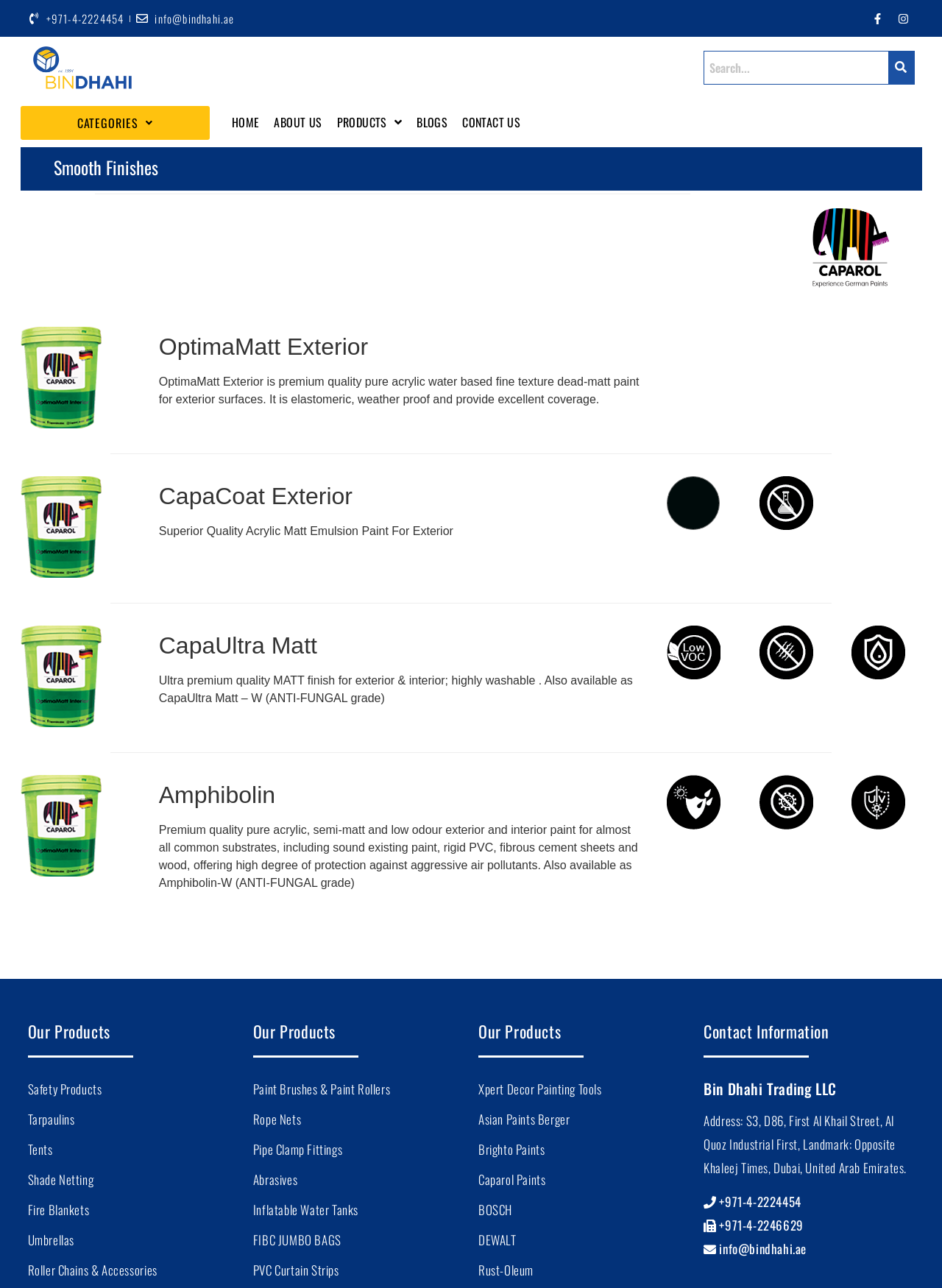Determine the bounding box coordinates of the area to click in order to meet this instruction: "Watch the YouTube video".

[0.021, 0.719, 0.181, 0.729]